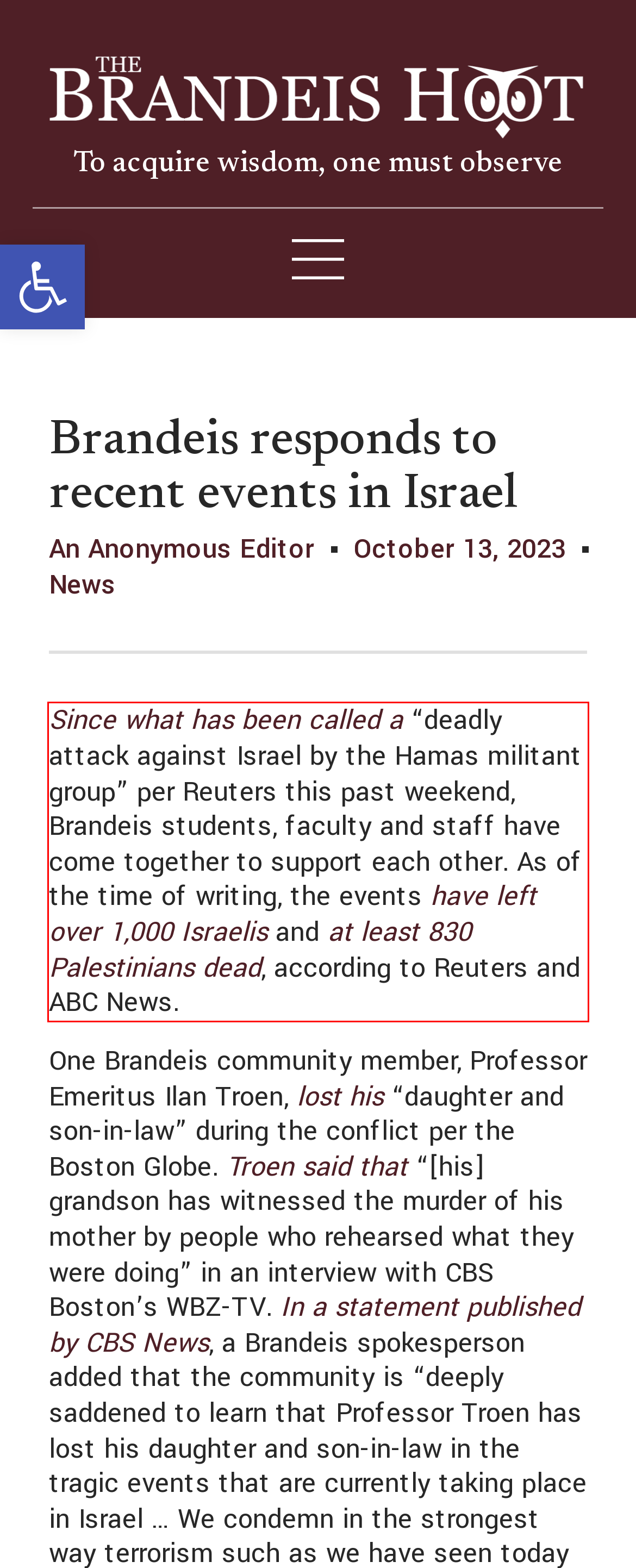Given the screenshot of a webpage, identify the red rectangle bounding box and recognize the text content inside it, generating the extracted text.

Since what has been called a “deadly attack against Israel by the Hamas militant group” per Reuters this past weekend, Brandeis students, faculty and staff have come together to support each other. As of the time of writing, the events have left over 1,000 Israelis and at least 830 Palestinians dead, according to Reuters and ABC News.